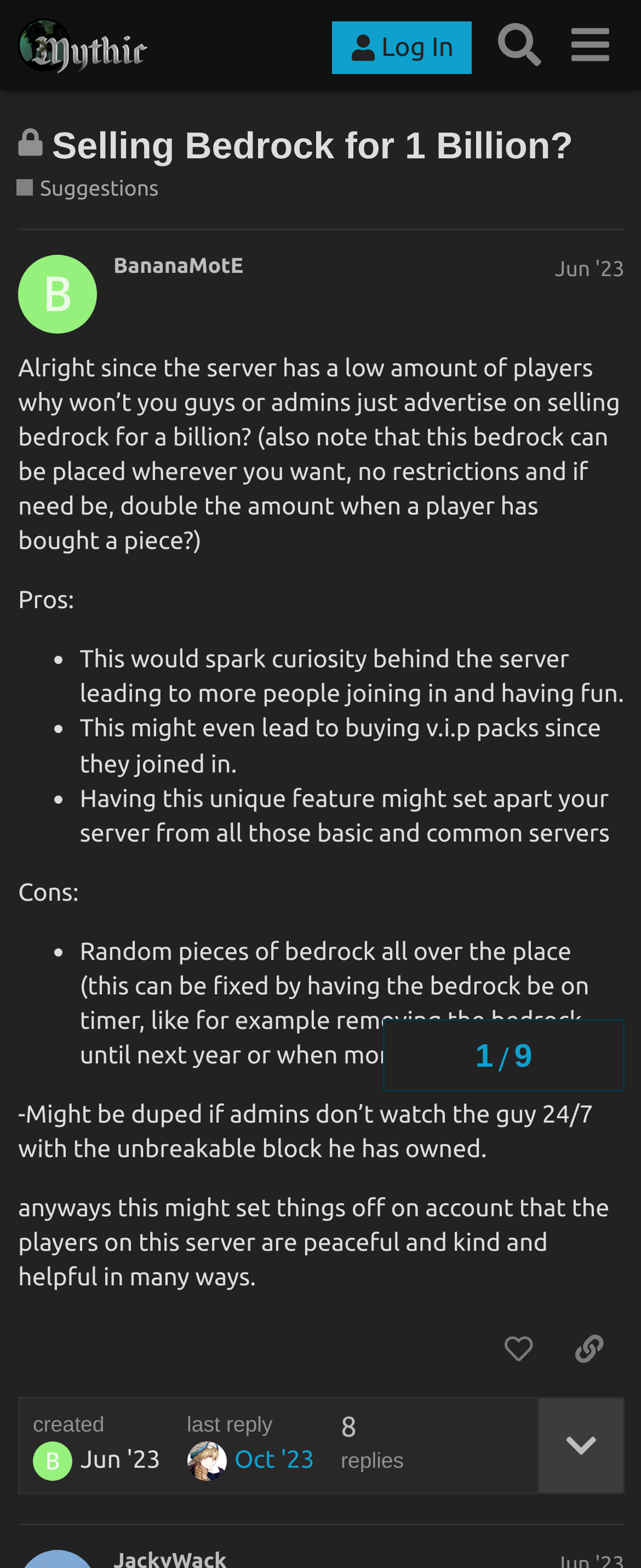What is the purpose of the 'like this post' button?
Look at the image and provide a detailed response to the question.

The 'like this post' button is located at the bottom of the post and allows users to show their appreciation for the post by clicking on it, which will likely increase the post's popularity and visibility.